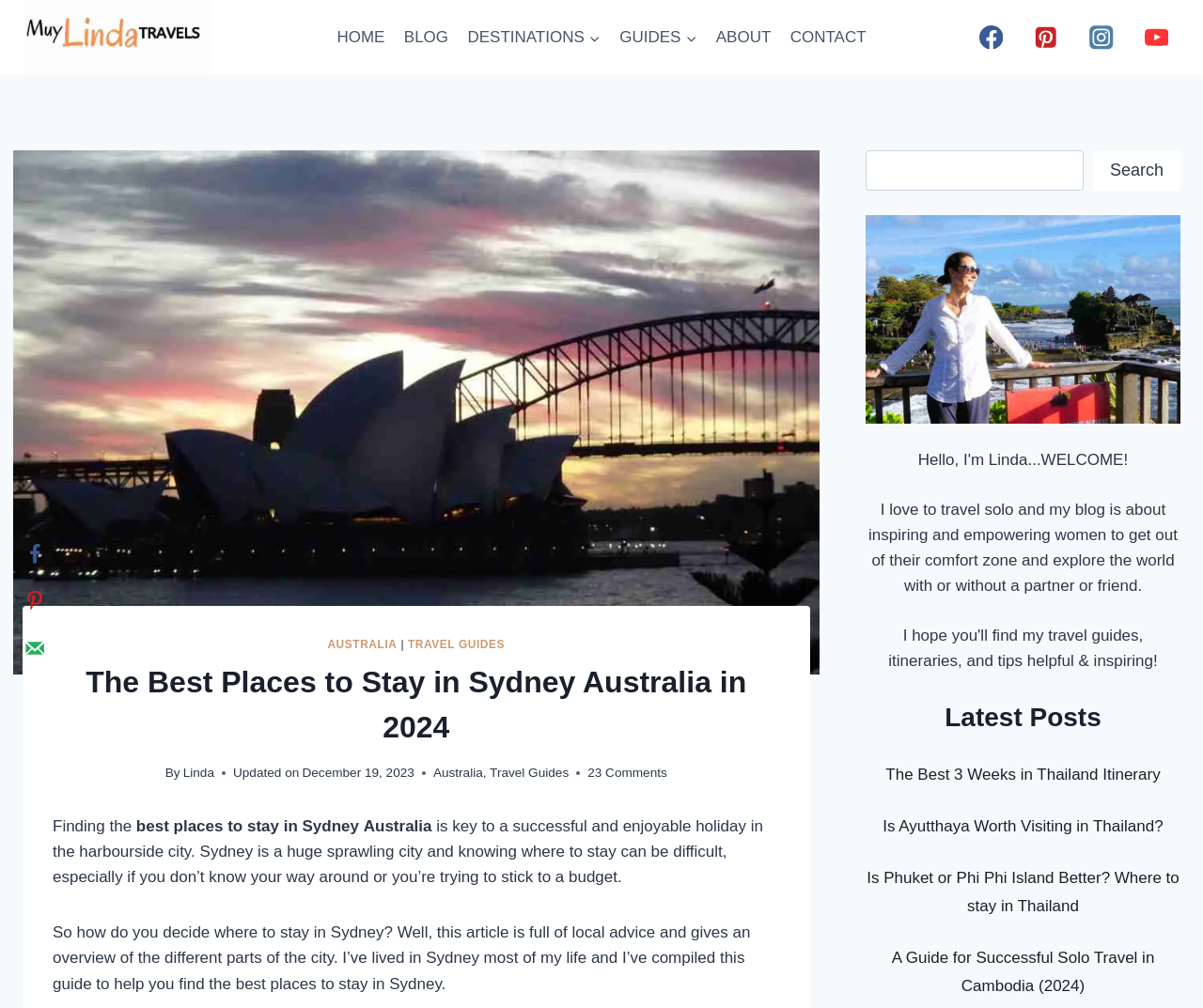What is the main heading of this webpage? Please extract and provide it.

The Best Places to Stay in Sydney Australia in 2024